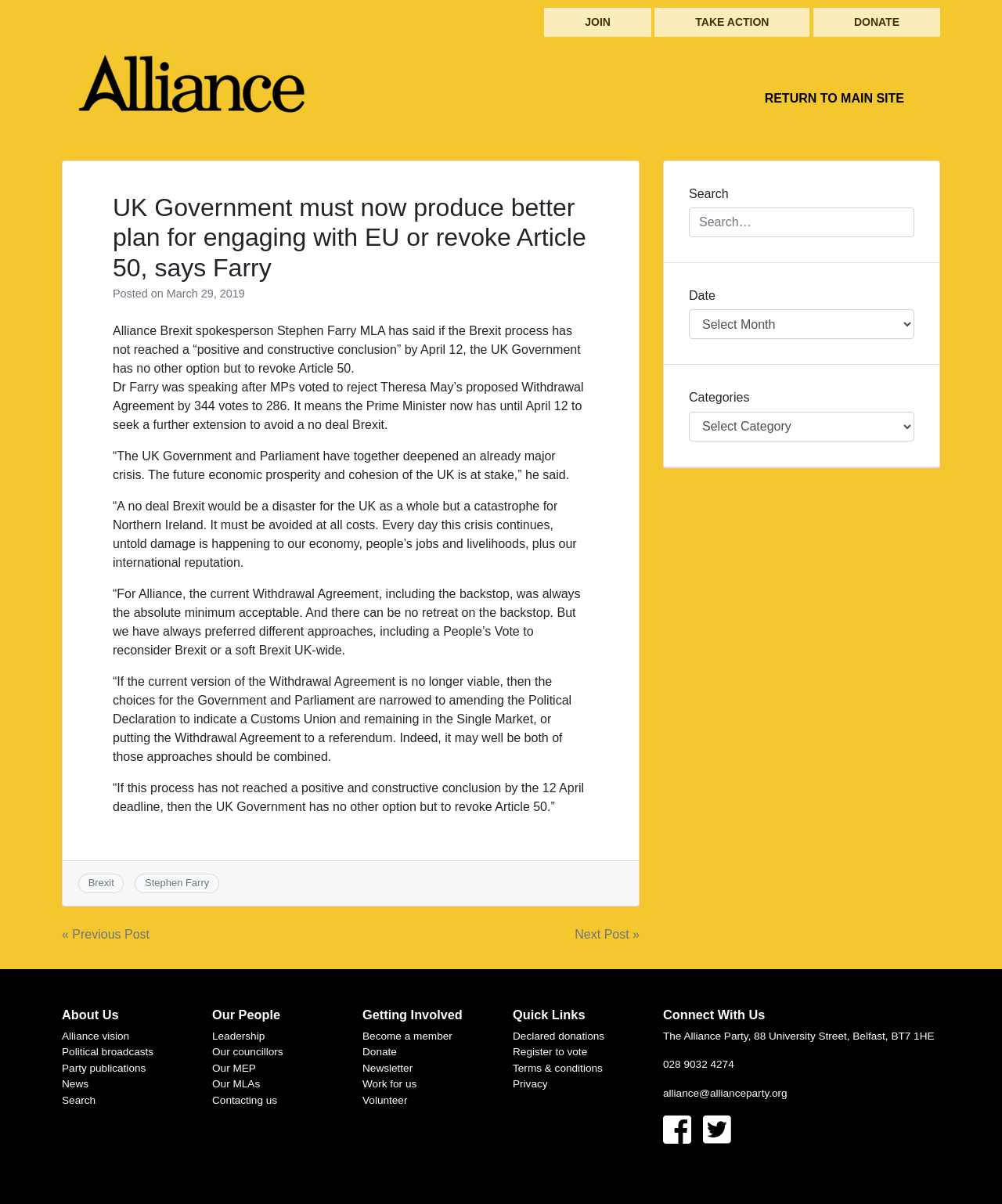Identify the bounding box coordinates of the clickable section necessary to follow the following instruction: "Donate to the Alliance Party". The coordinates should be presented as four float numbers from 0 to 1, i.e., [left, top, right, bottom].

[0.812, 0.007, 0.938, 0.031]